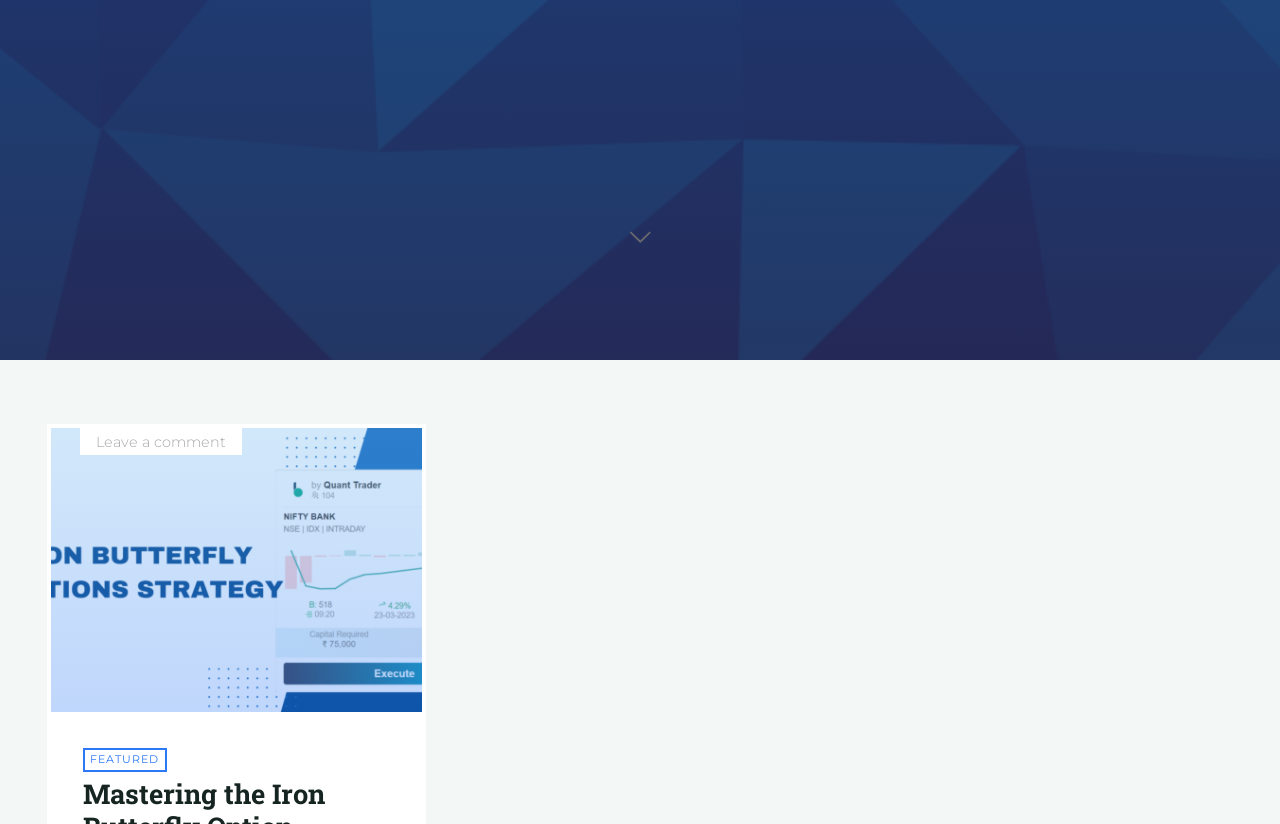Please provide the bounding box coordinate of the region that matches the element description: Leave a comment. Coordinates should be in the format (top-left x, top-left y, bottom-right x, bottom-right y) and all values should be between 0 and 1.

[0.075, 0.525, 0.176, 0.547]